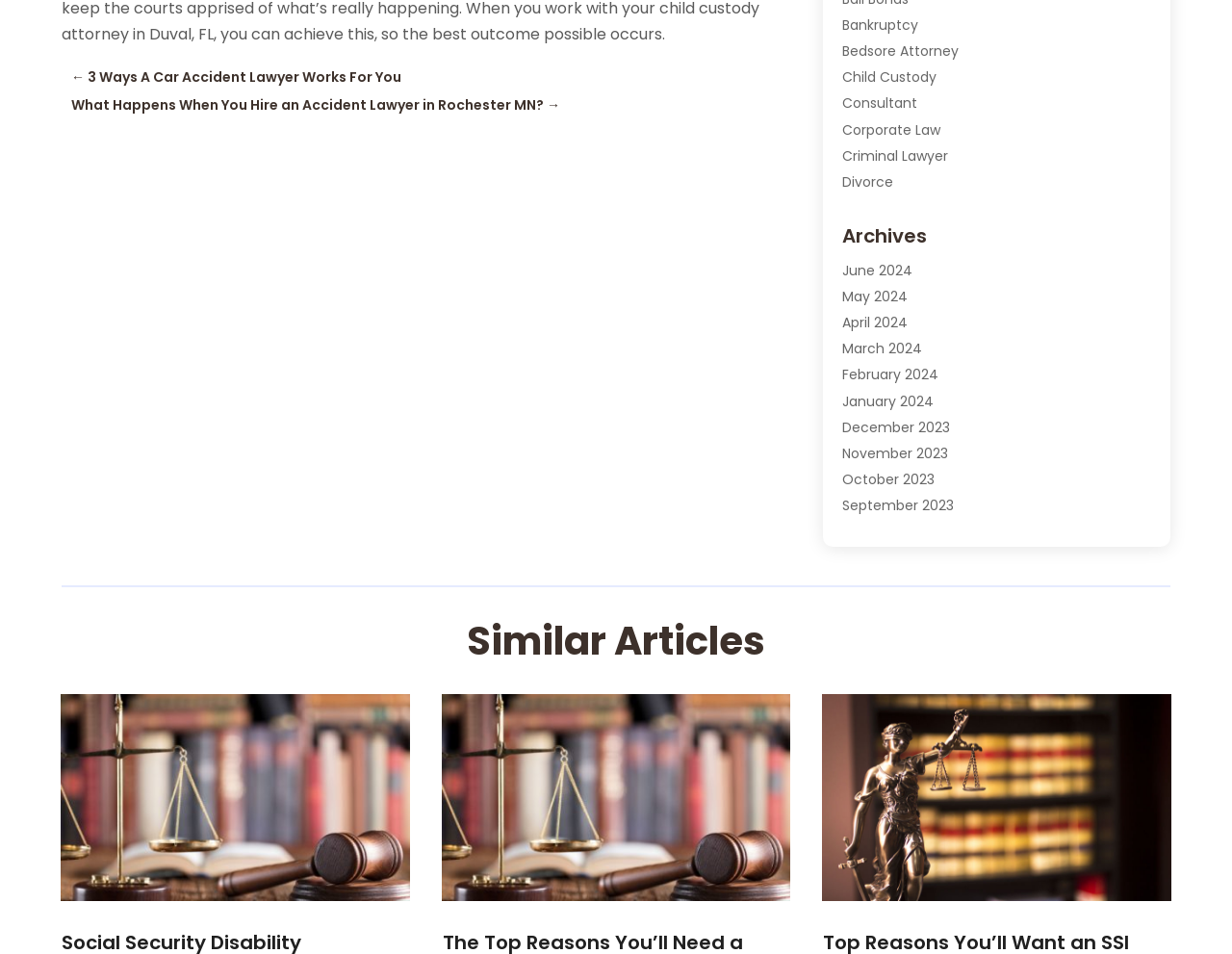Answer briefly with one word or phrase:
What is the earliest month listed in the Archives section?

January 2022